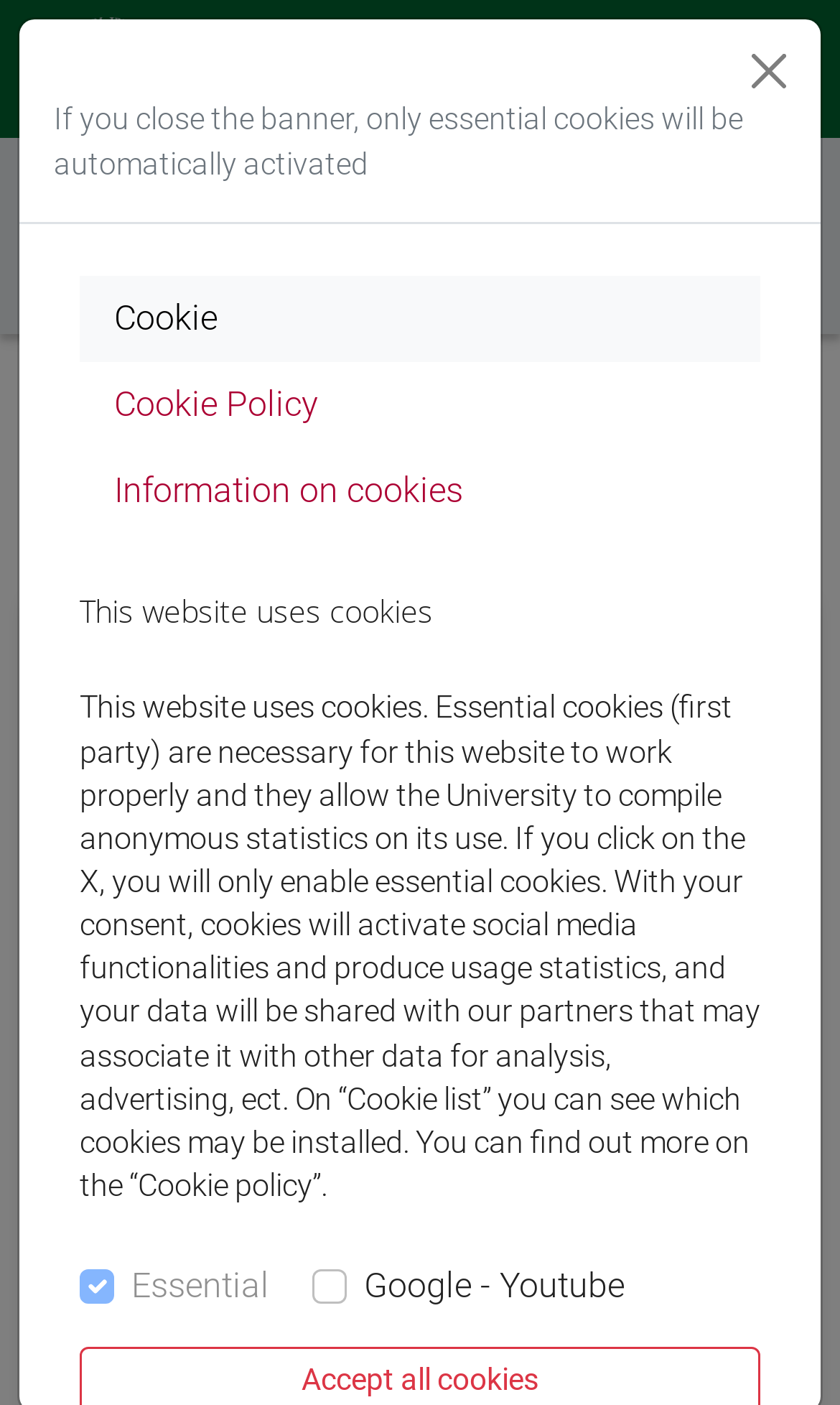Locate the bounding box coordinates of the element that should be clicked to fulfill the instruction: "view news".

None